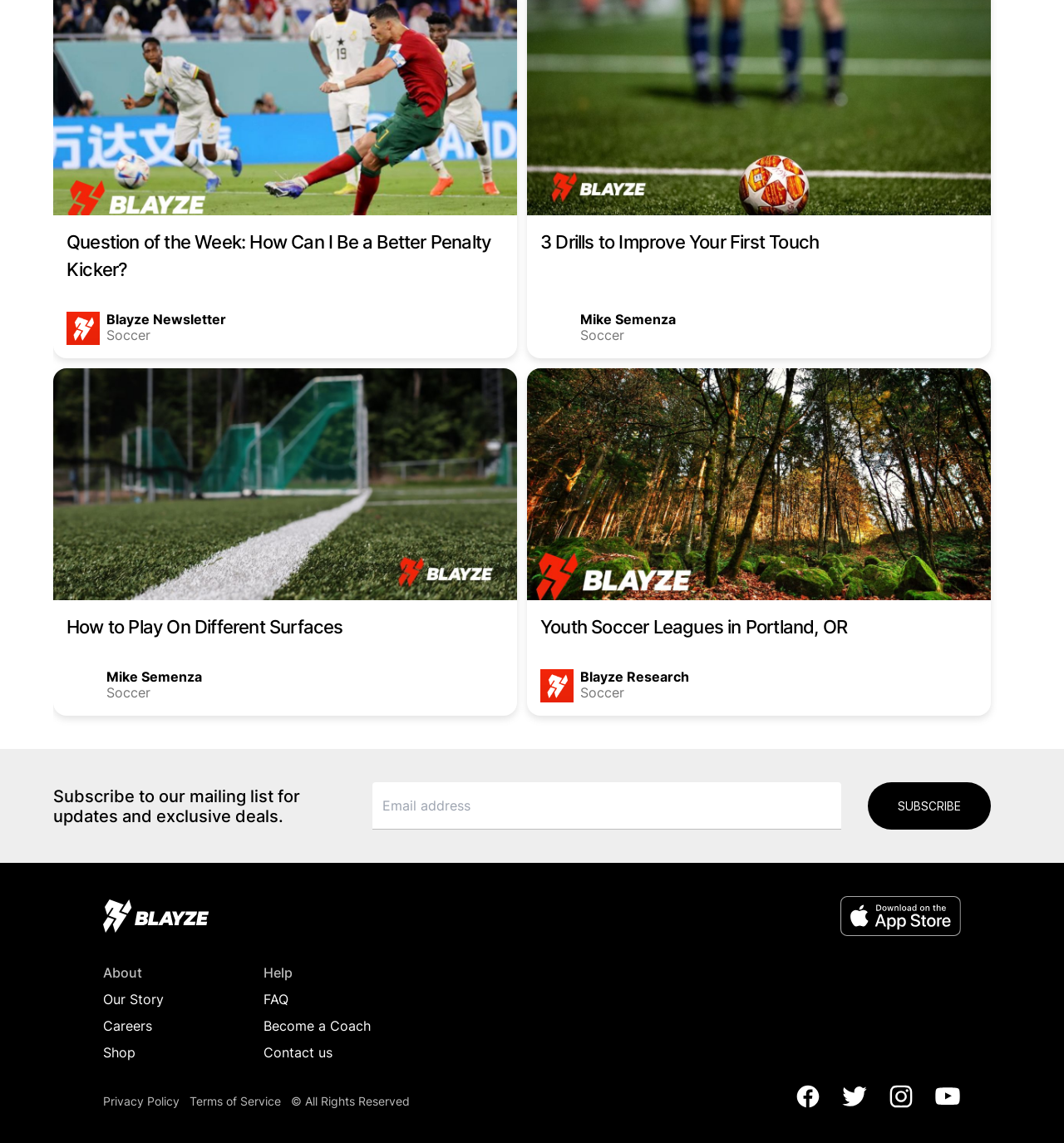Locate the bounding box coordinates of the clickable part needed for the task: "Read the article about Youth Soccer Leagues in Portland, OR".

[0.495, 0.322, 0.931, 0.626]